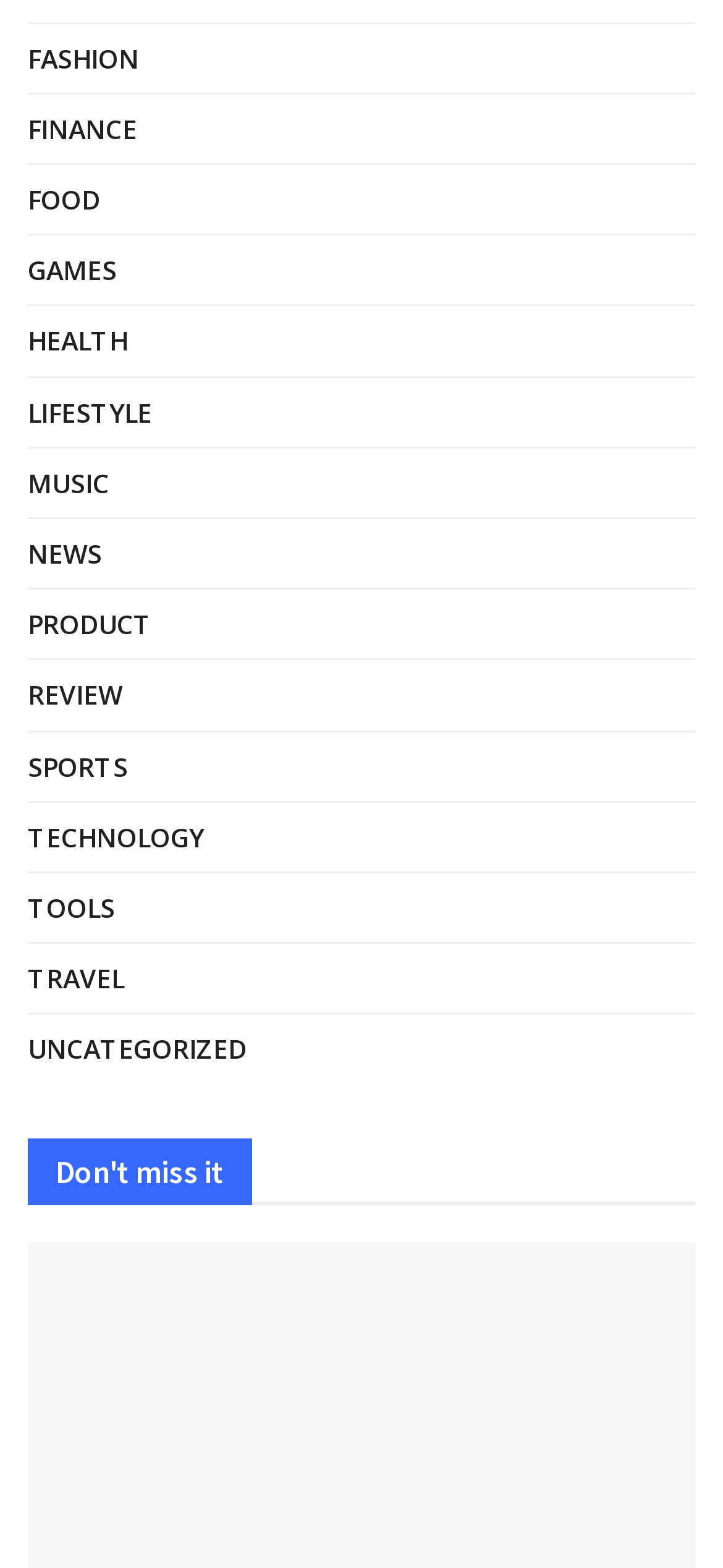Please identify the bounding box coordinates of the clickable area that will allow you to execute the instruction: "Read UNCATEGORIZED articles".

[0.038, 0.654, 0.341, 0.684]